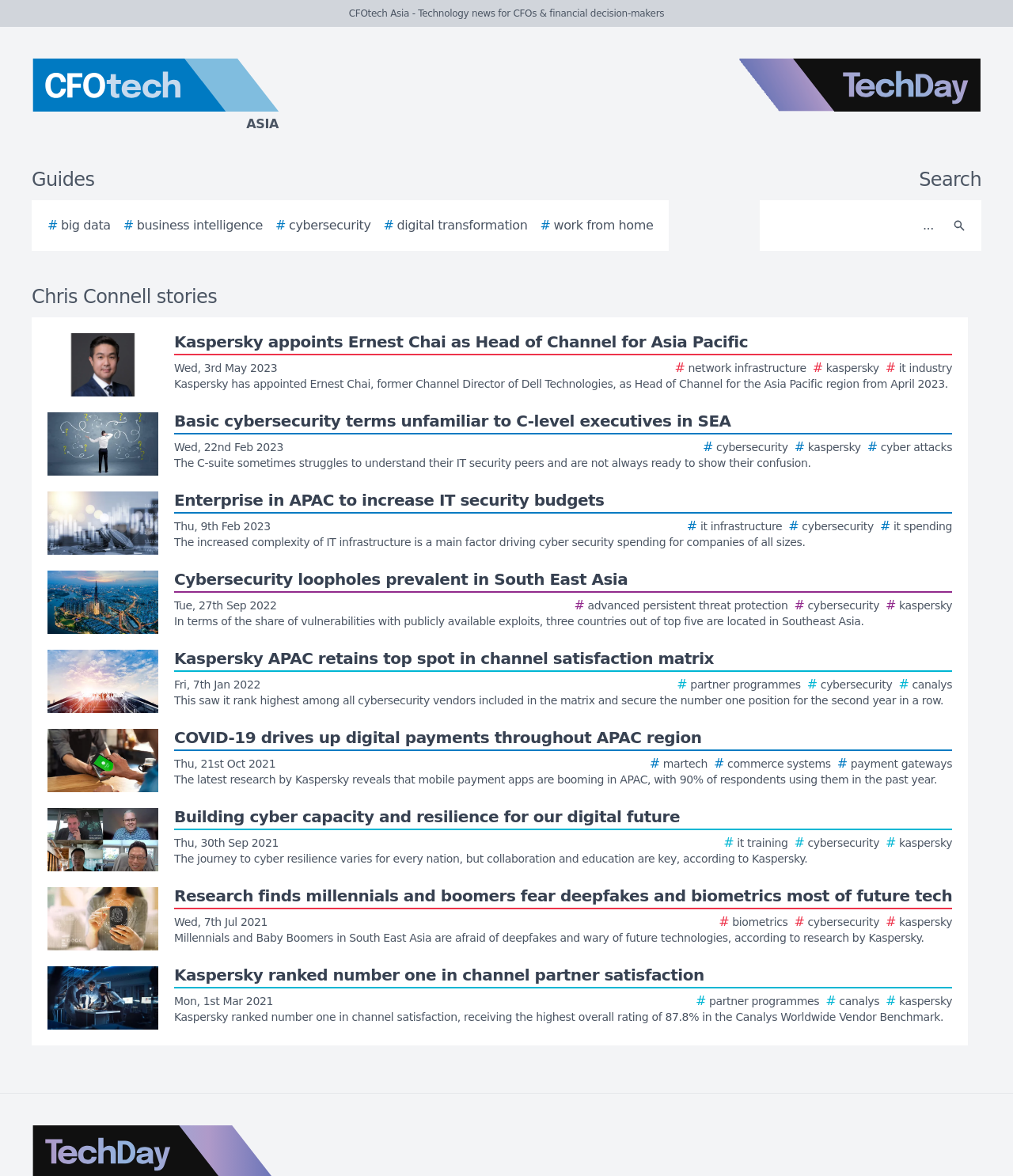Refer to the image and offer a detailed explanation in response to the question: How many stories are listed on this webpage?

By counting the number of link elements with the description starting with 'Story image', I found that there are 9 stories listed on this webpage.